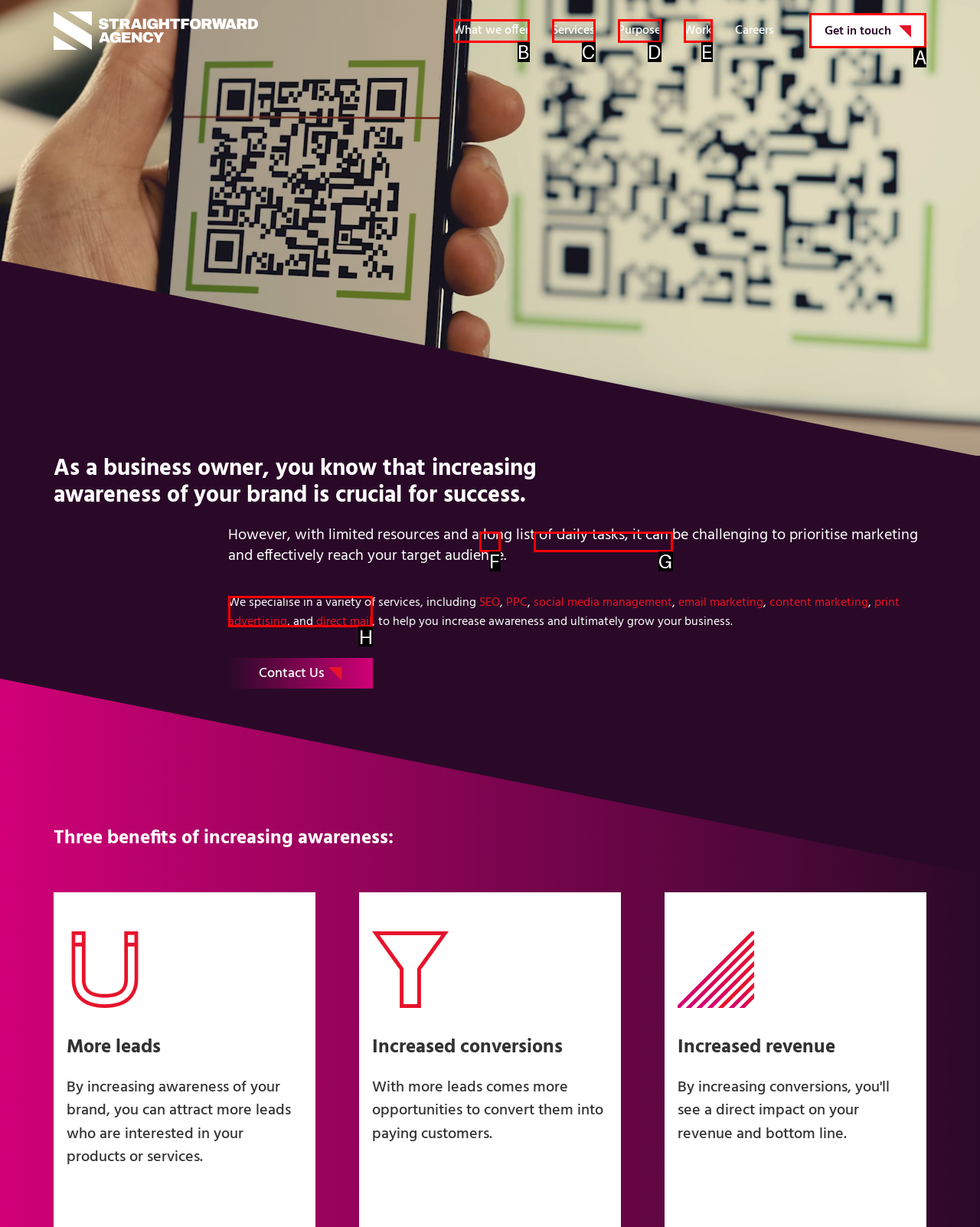Select the letter of the UI element you need to click to complete this task: Get in touch.

A